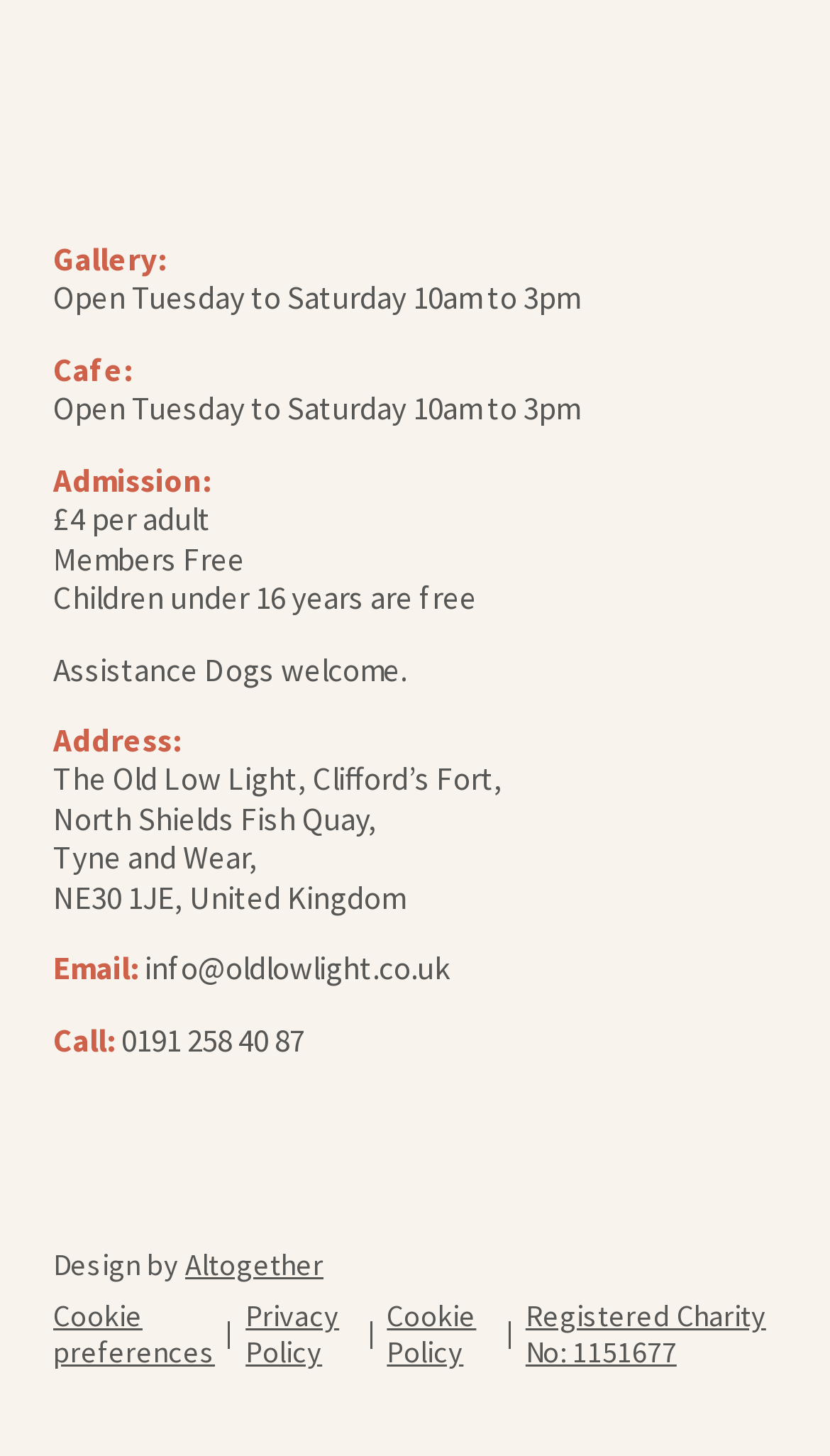What is the email address of the gallery?
Please analyze the image and answer the question with as much detail as possible.

The email address of the gallery can be found in the link 'info@oldlowlight.co.uk' which is located in the middle of the webpage, under the 'Email:' section, indicating the contact email address of the gallery.